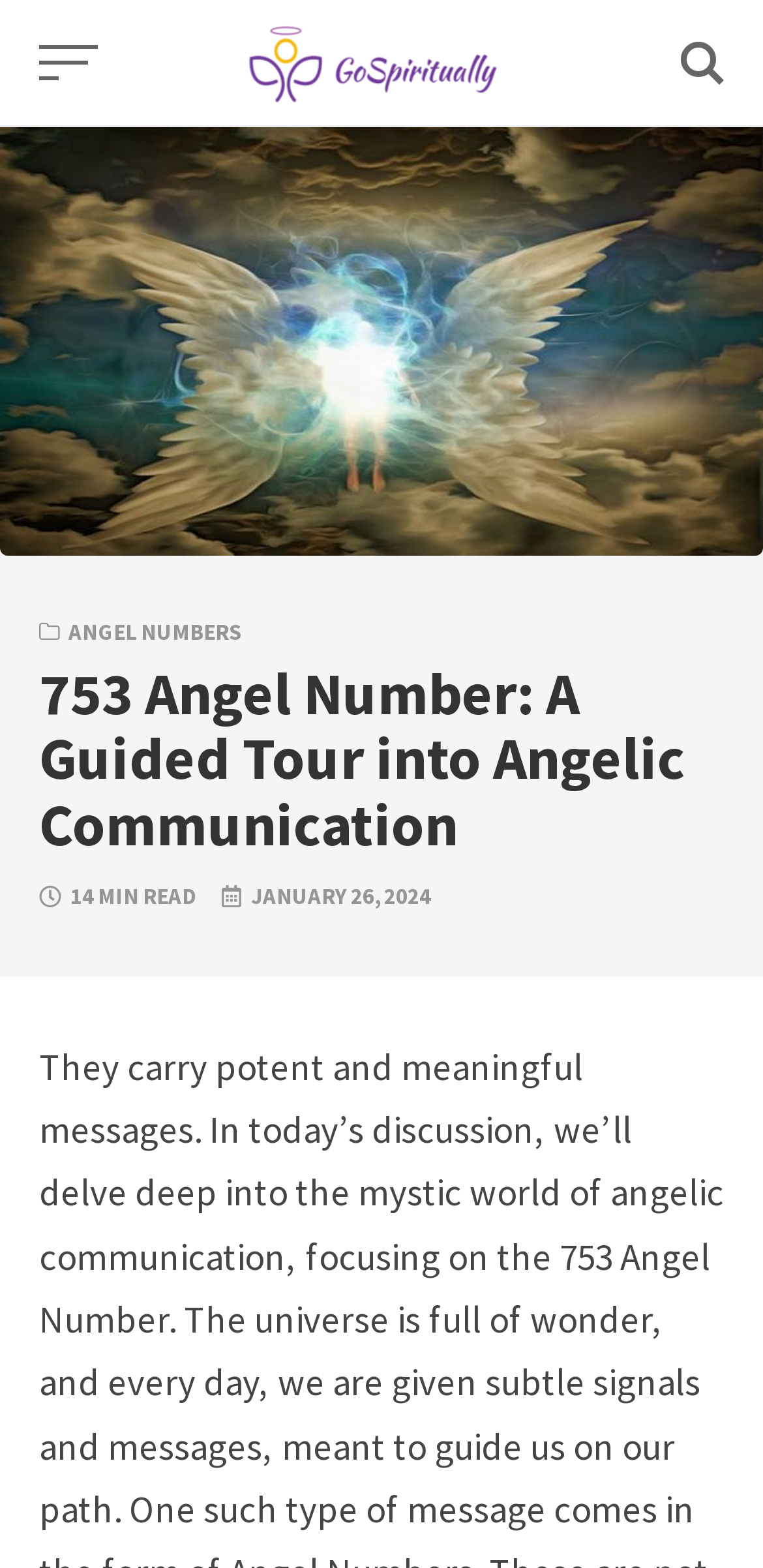Extract the main headline from the webpage and generate its text.

753 Angel Number: A Guided Tour into Angelic Communication